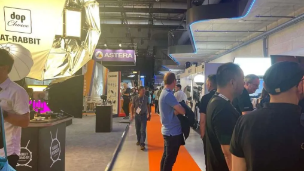What type of equipment is being showcased?
Refer to the image and respond with a one-word or short-phrase answer.

Lighting and cinematography